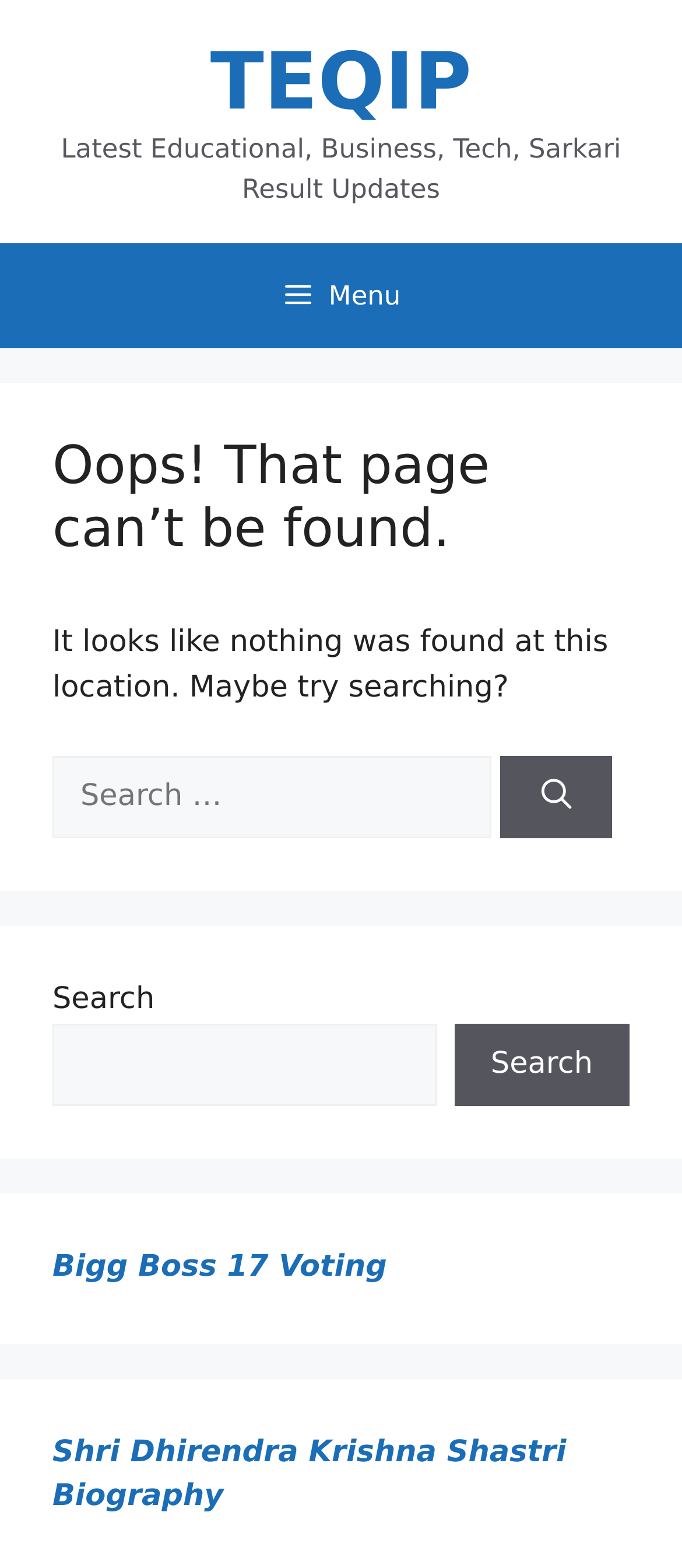Can you give a detailed response to the following question using the information from the image? How many search boxes are available on the page?

There are two search boxes available on the page, one in the main content area and another in the complementary section, as indicated by the presence of two search box elements with similar labels and bounding box coordinates.